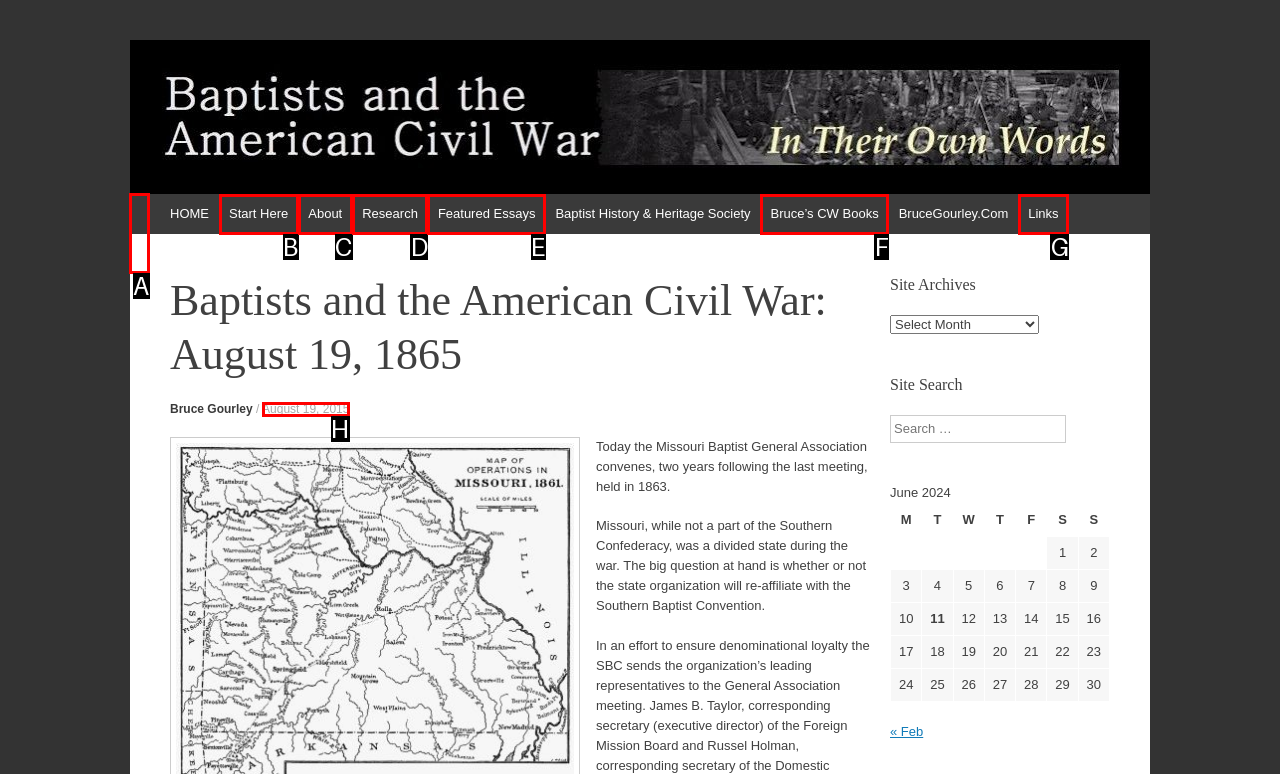From the given options, choose the HTML element that aligns with the description: Featured Essays. Respond with the letter of the selected element.

E